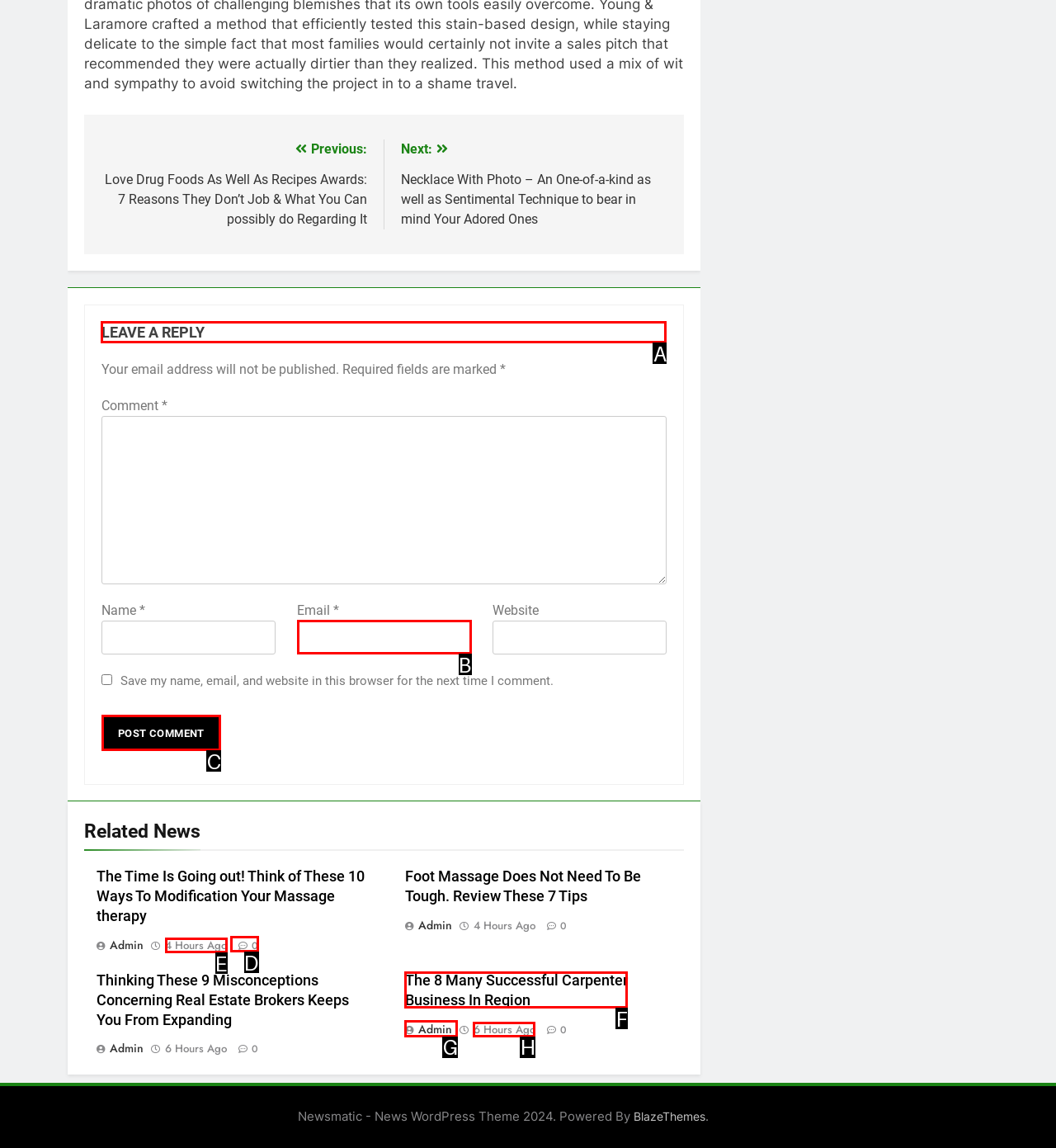Determine which UI element you should click to perform the task: Click on the 'Signup Now' button
Provide the letter of the correct option from the given choices directly.

None